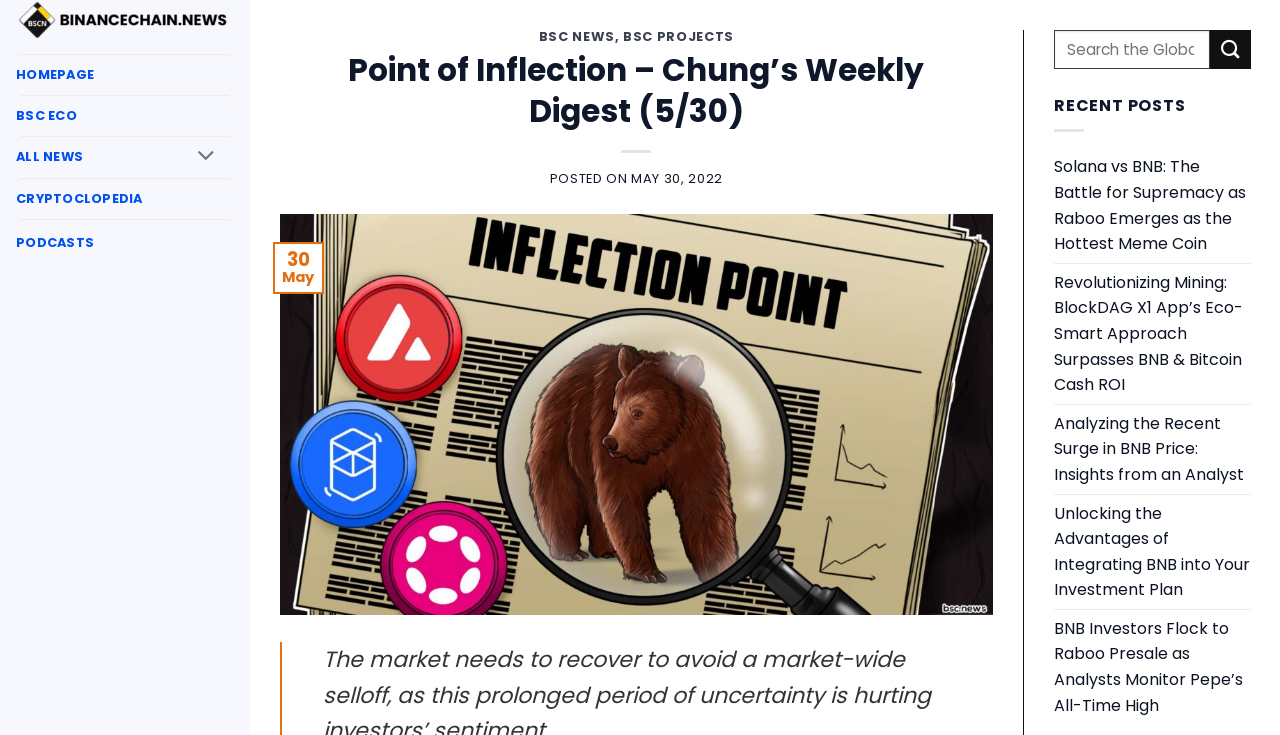Please determine the bounding box coordinates of the element to click on in order to accomplish the following task: "Go to BSC NEWS". Ensure the coordinates are four float numbers ranging from 0 to 1, i.e., [left, top, right, bottom].

[0.421, 0.037, 0.48, 0.063]